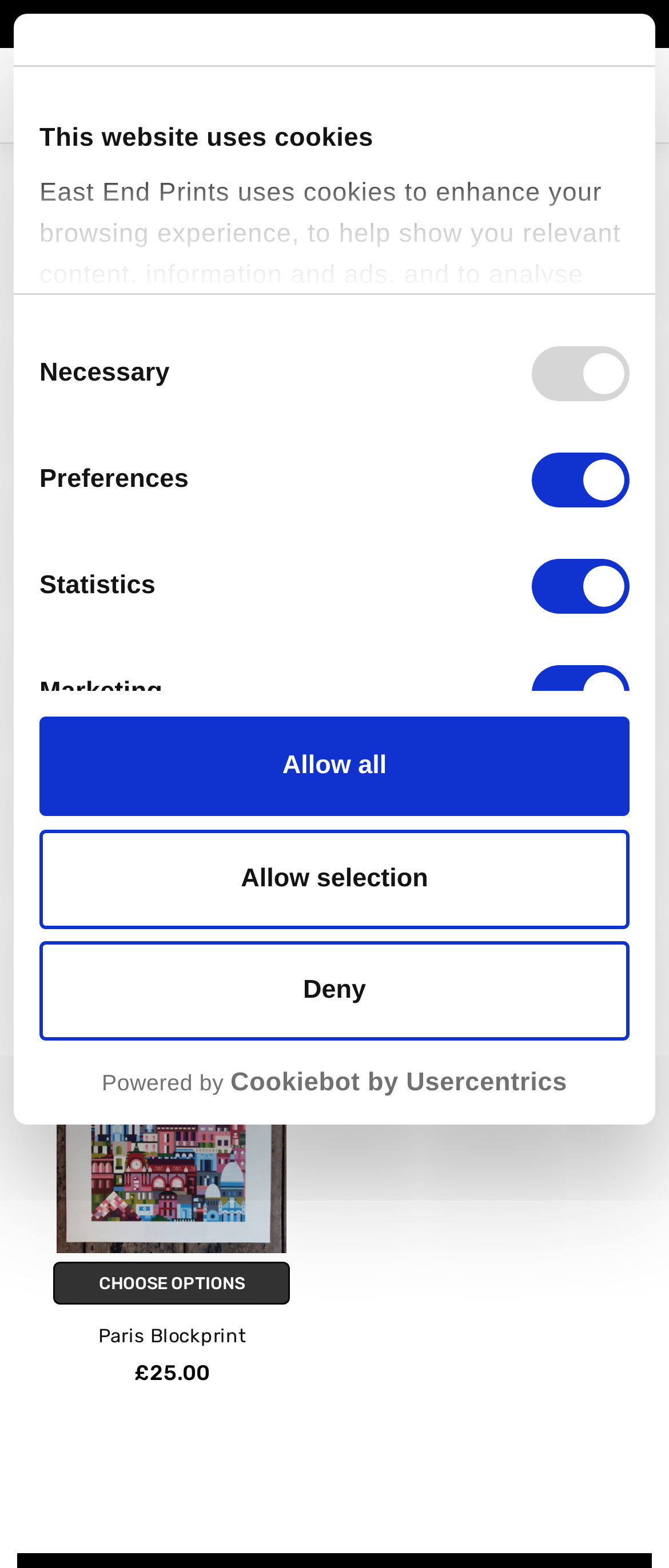Identify the bounding box coordinates of the clickable region to carry out the given instruction: "Sort artworks by clicking the 'Sort By' link".

[0.795, 0.551, 0.949, 0.617]